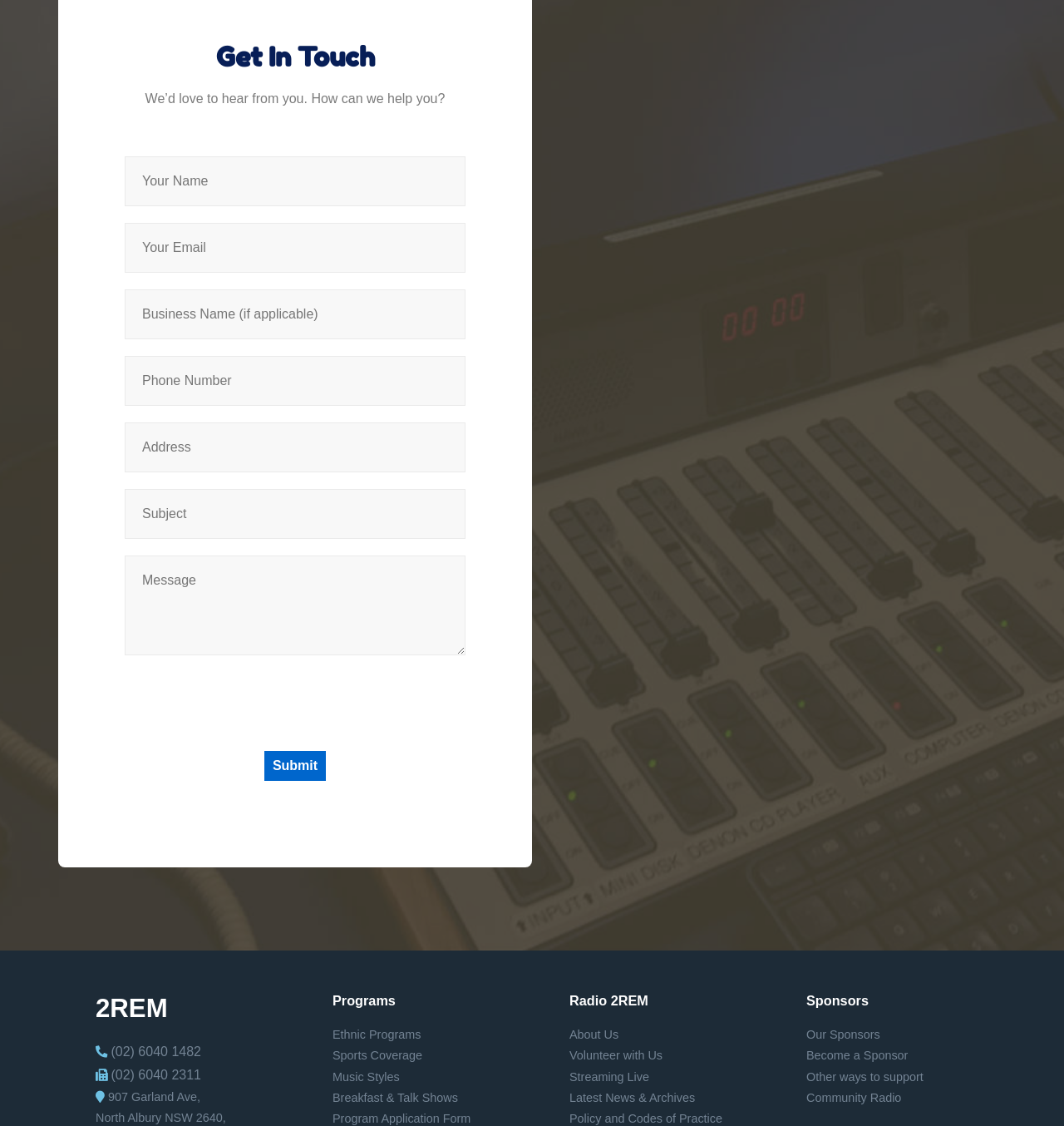Based on the element description Submit, identify the bounding box coordinates for the UI element. The coordinates should be in the format (top-left x, top-left y, bottom-right x, bottom-right y) and within the 0 to 1 range.

[0.248, 0.667, 0.306, 0.694]